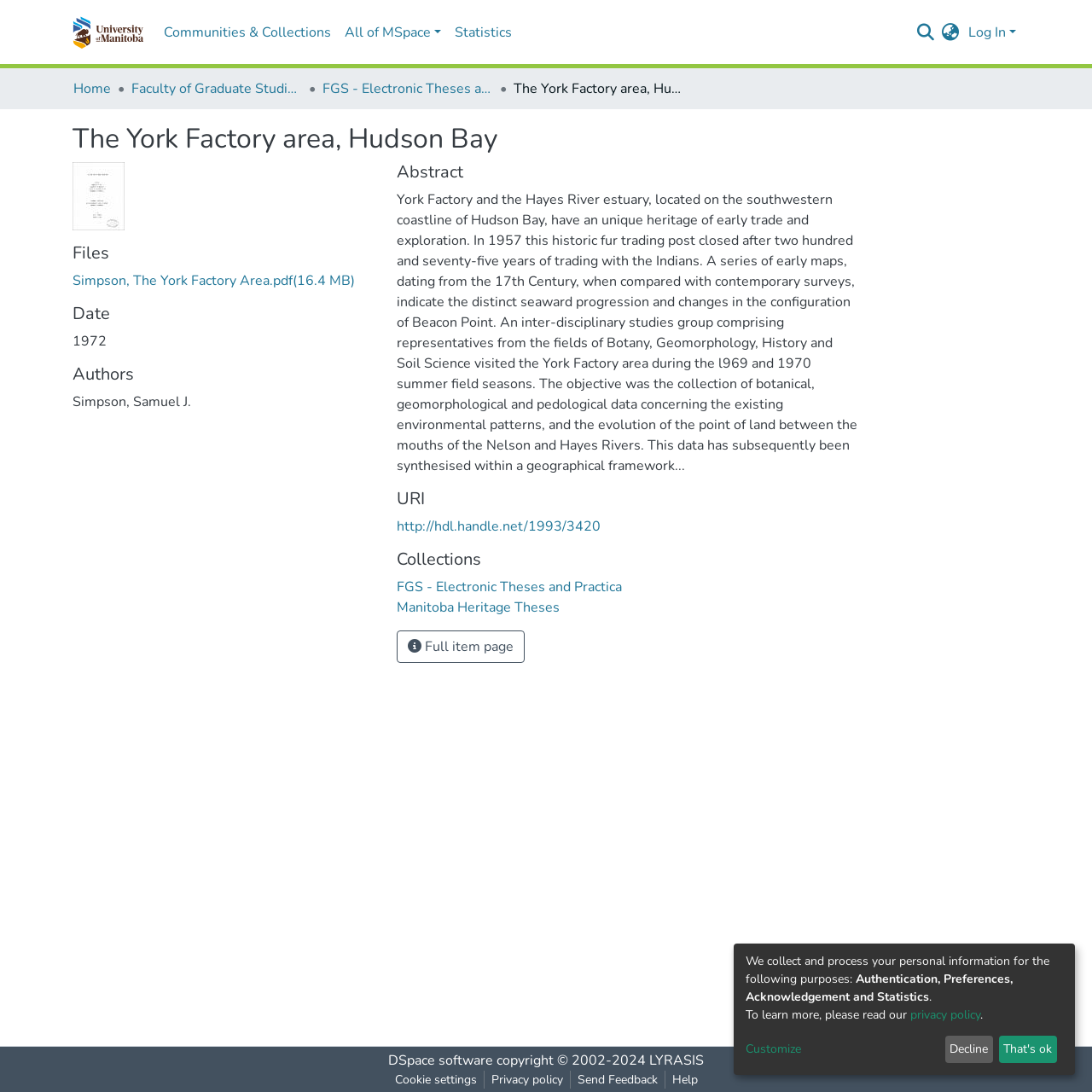What is the name of the author mentioned on this webpage?
From the screenshot, supply a one-word or short-phrase answer.

Simpson, Samuel J.